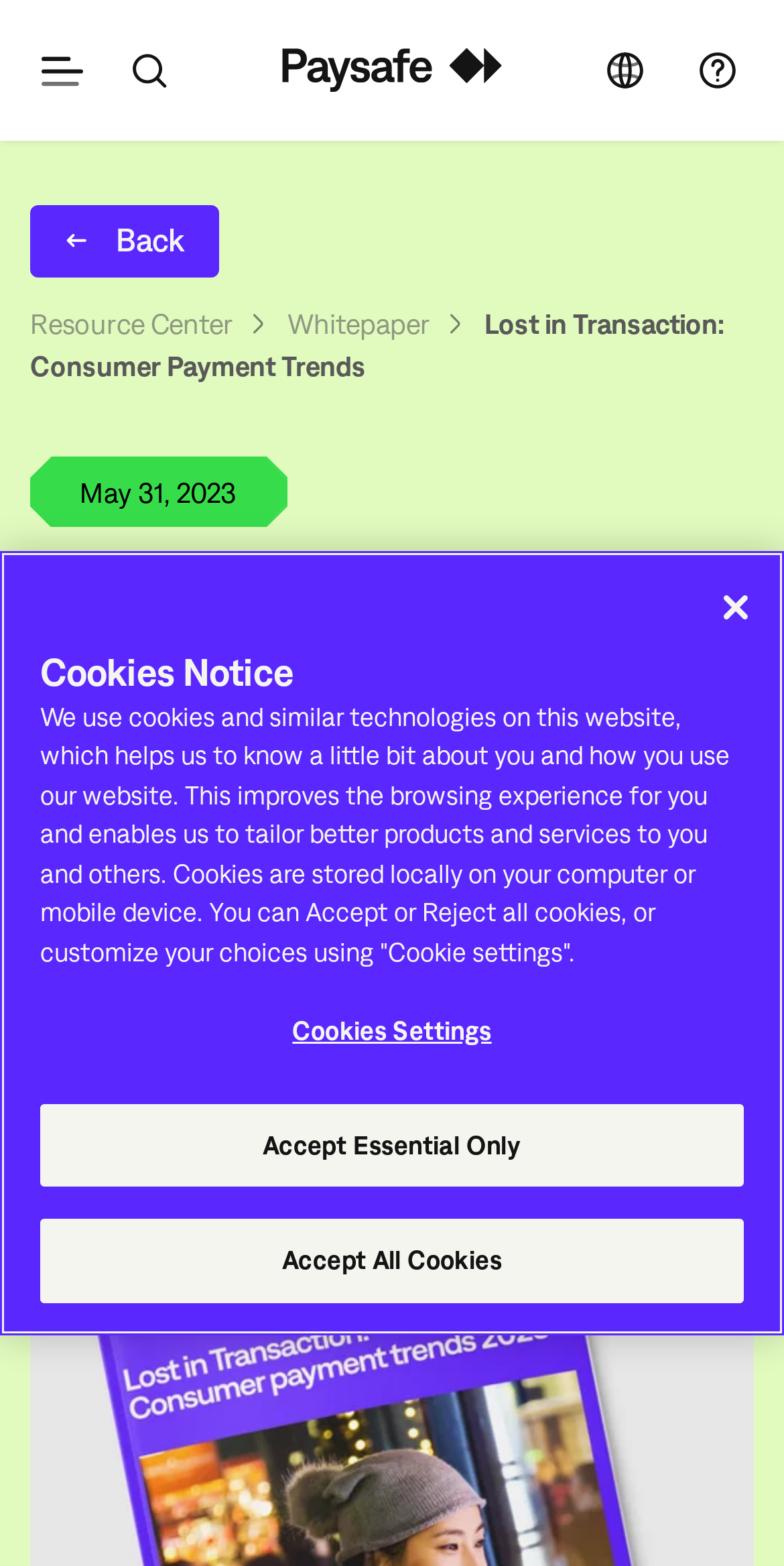Please answer the following question using a single word or phrase: 
What is the function of the 'Back' button?

Navigate back